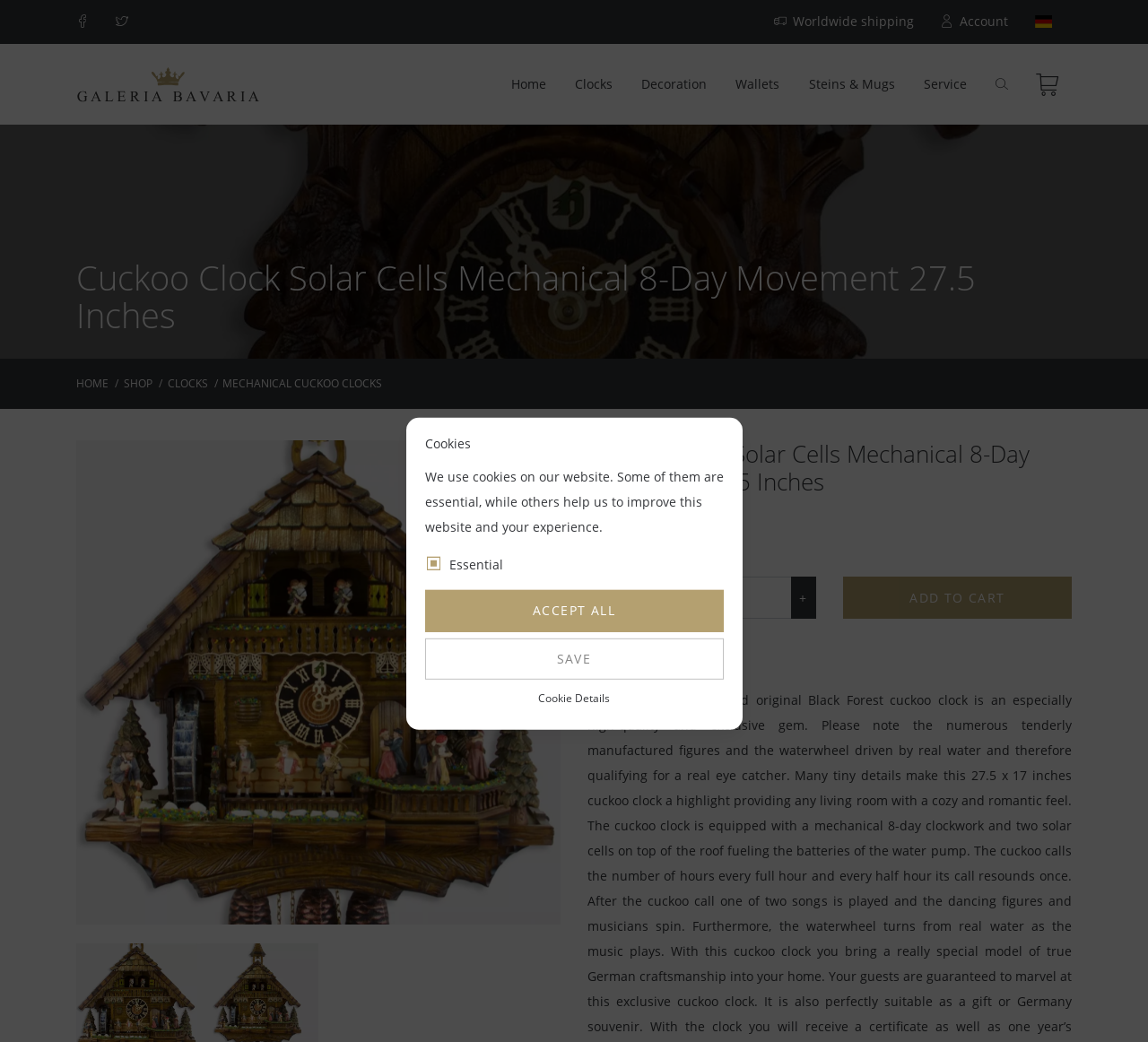Determine the bounding box coordinates of the clickable region to follow the instruction: "Change the quantity of the product".

[0.531, 0.554, 0.69, 0.594]